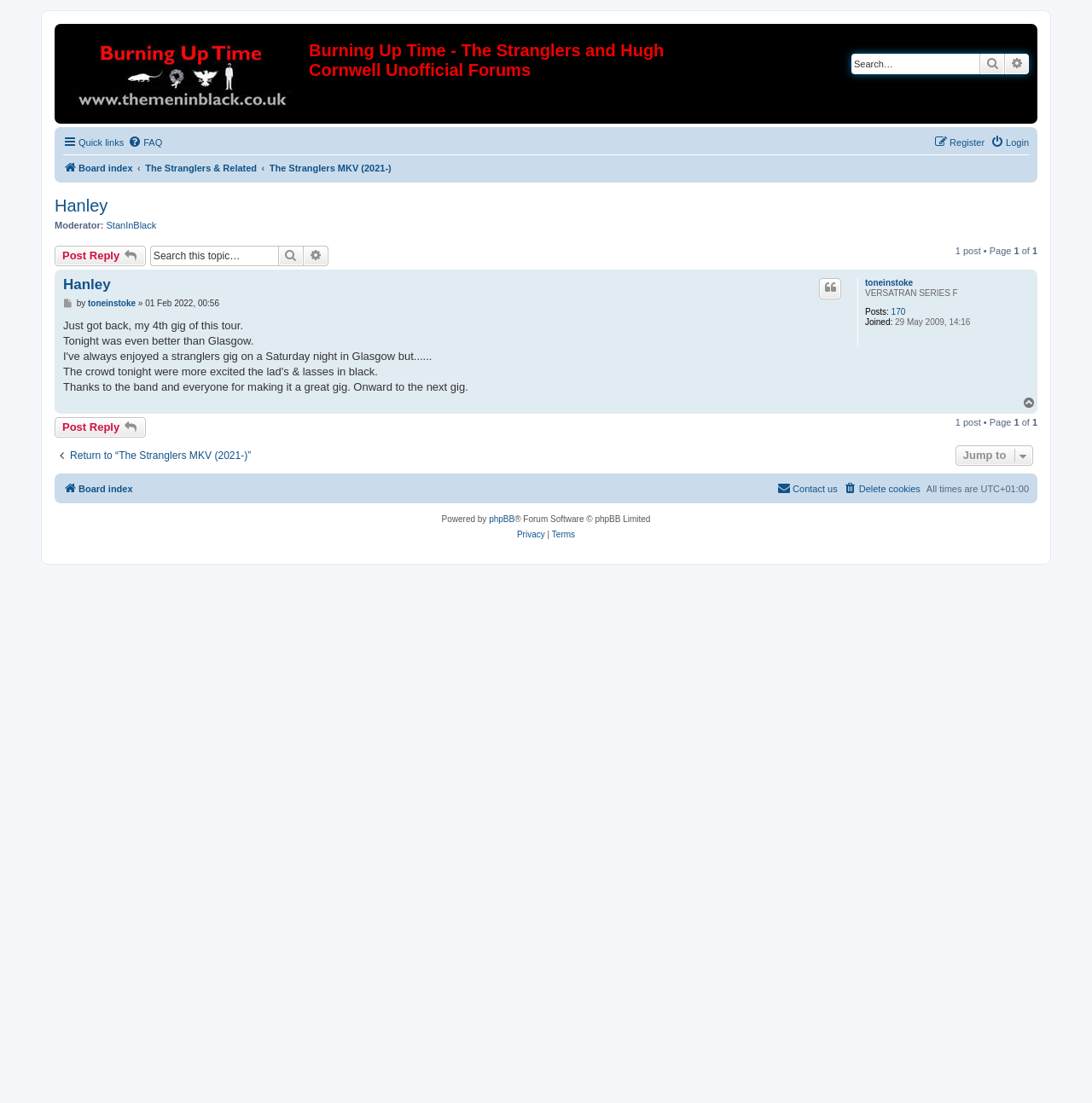Identify the bounding box coordinates of the section that should be clicked to achieve the task described: "View topic details".

[0.792, 0.252, 0.942, 0.262]